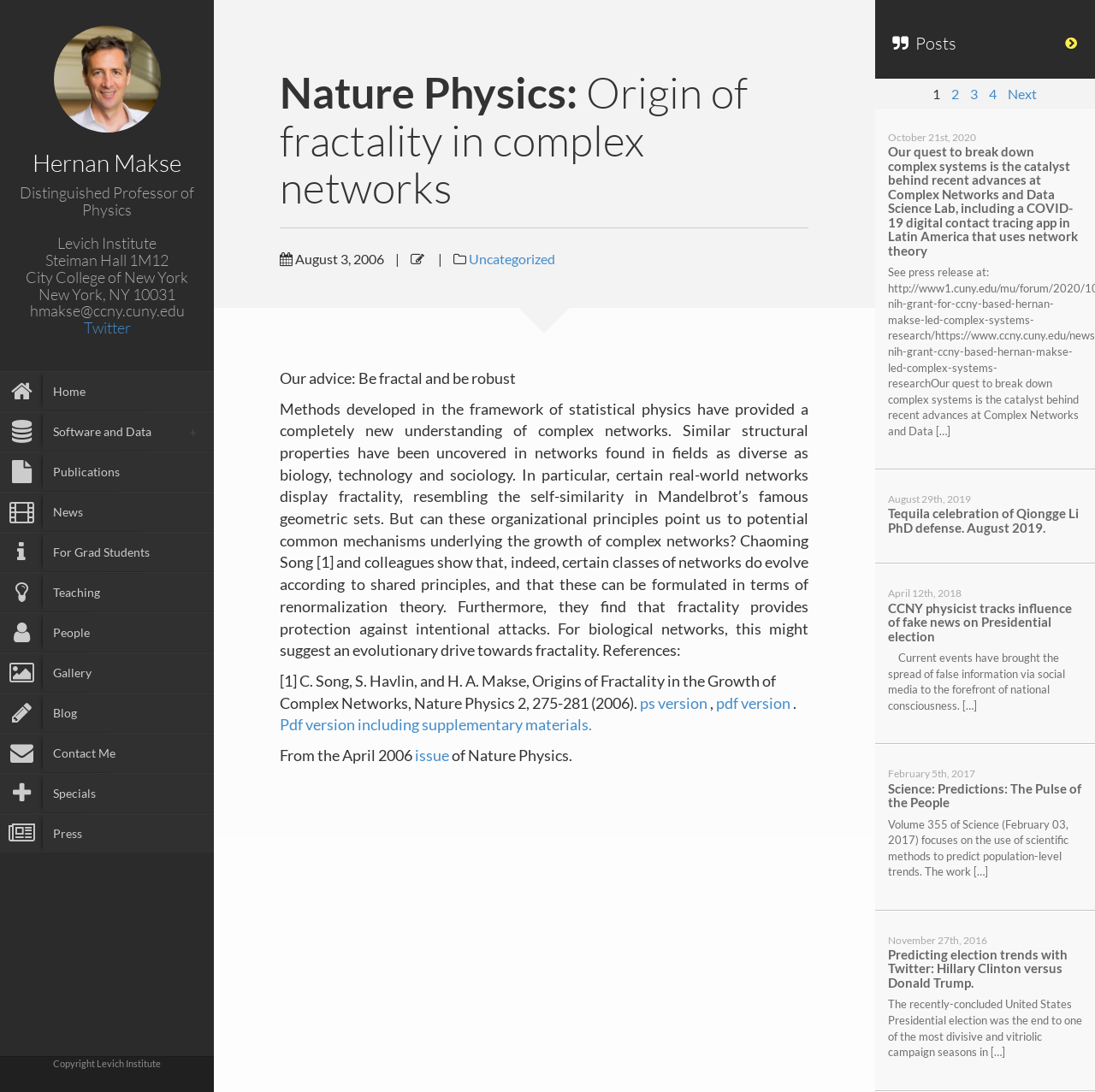Identify the bounding box coordinates of the clickable region to carry out the given instruction: "Read the publication in pdf version".

[0.654, 0.635, 0.724, 0.652]